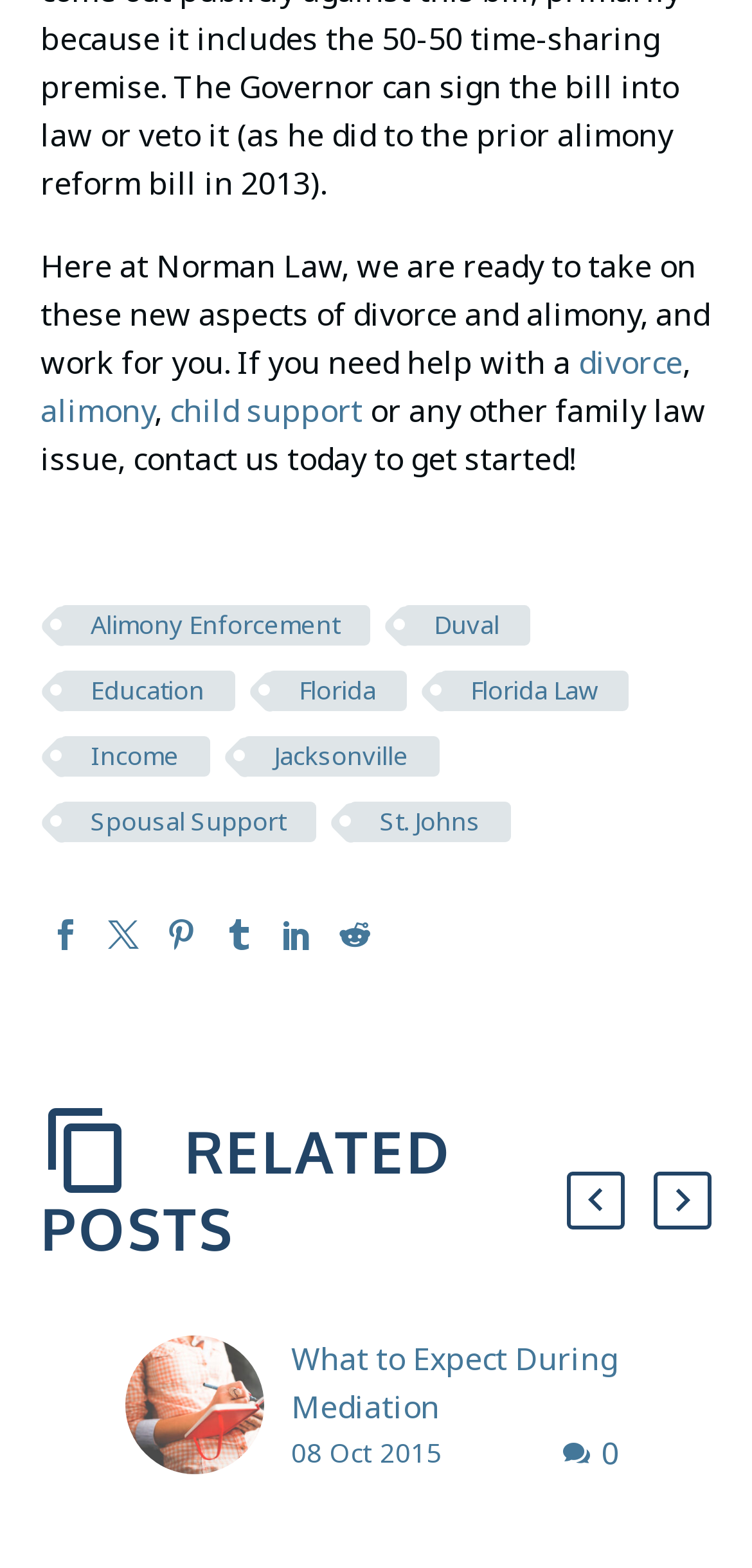Please determine the bounding box coordinates of the clickable area required to carry out the following instruction: "Click on the 'divorce' link". The coordinates must be four float numbers between 0 and 1, represented as [left, top, right, bottom].

[0.769, 0.217, 0.908, 0.244]